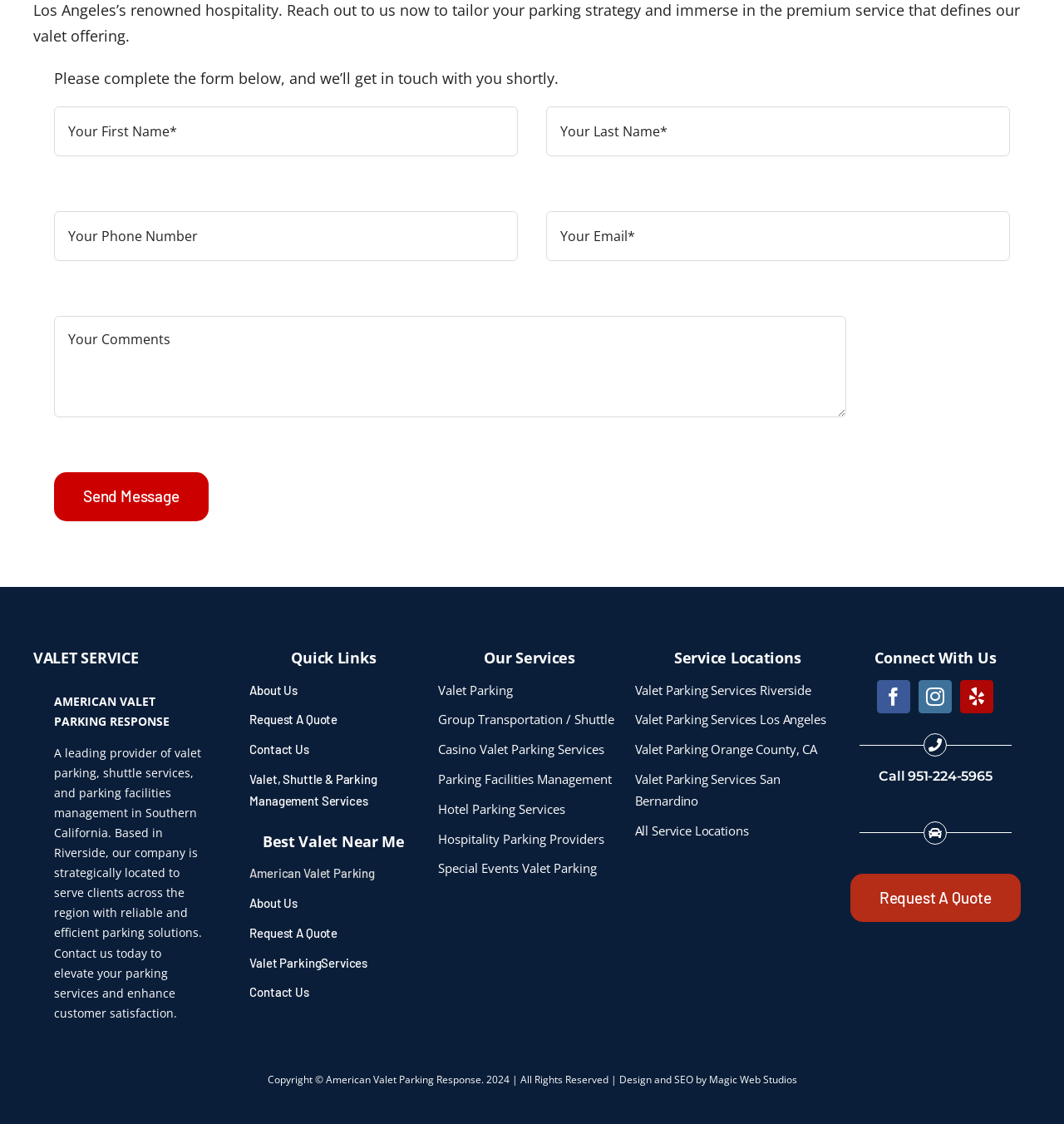Please determine the bounding box coordinates of the element's region to click in order to carry out the following instruction: "Request a quote". The coordinates should be four float numbers between 0 and 1, i.e., [left, top, right, bottom].

[0.235, 0.631, 0.392, 0.65]